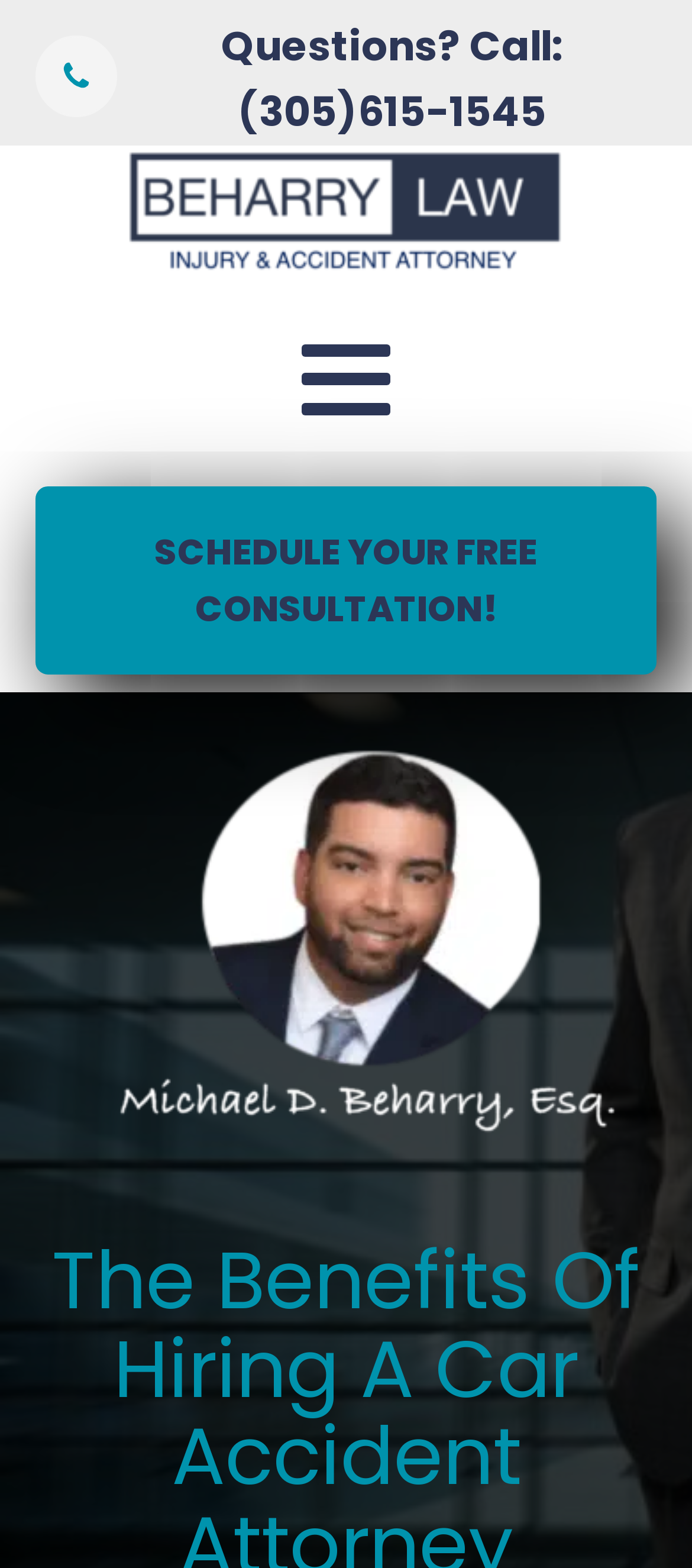Answer succinctly with a single word or phrase:
What is the logo of the law firm?

Beharry Law LOGO